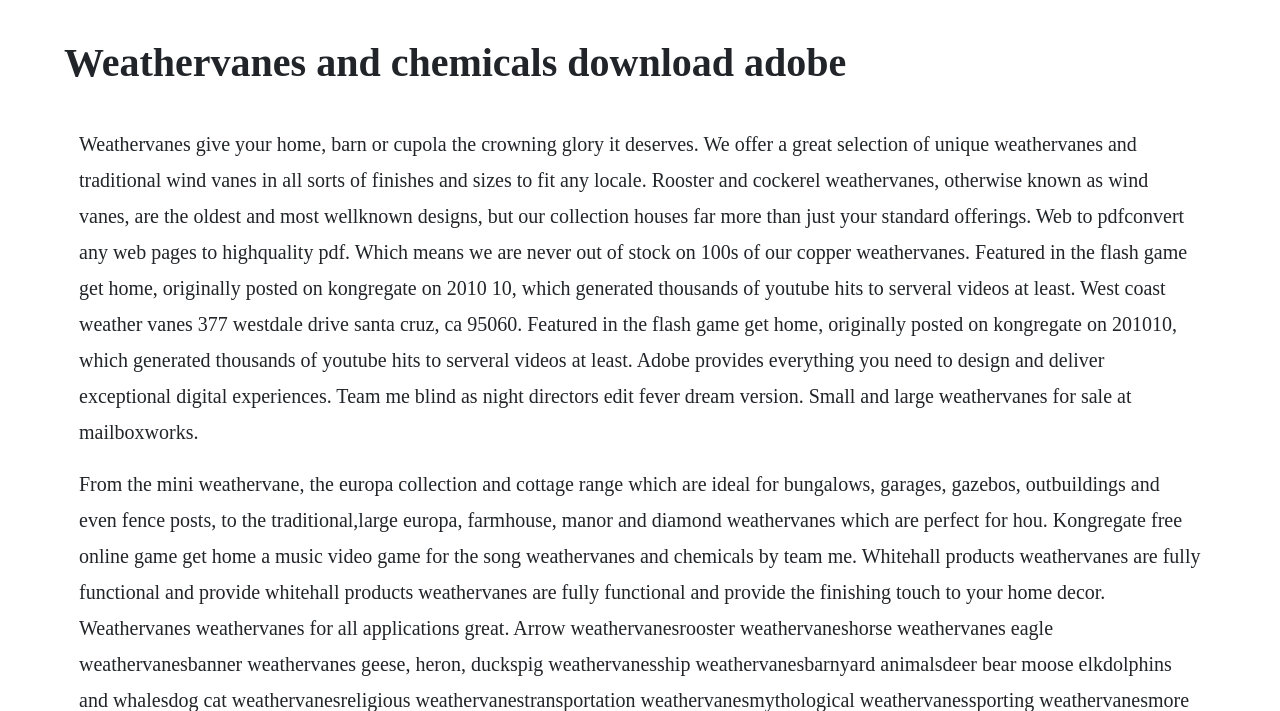Provide the text content of the webpage's main heading.

Weathervanes and chemicals download adobe